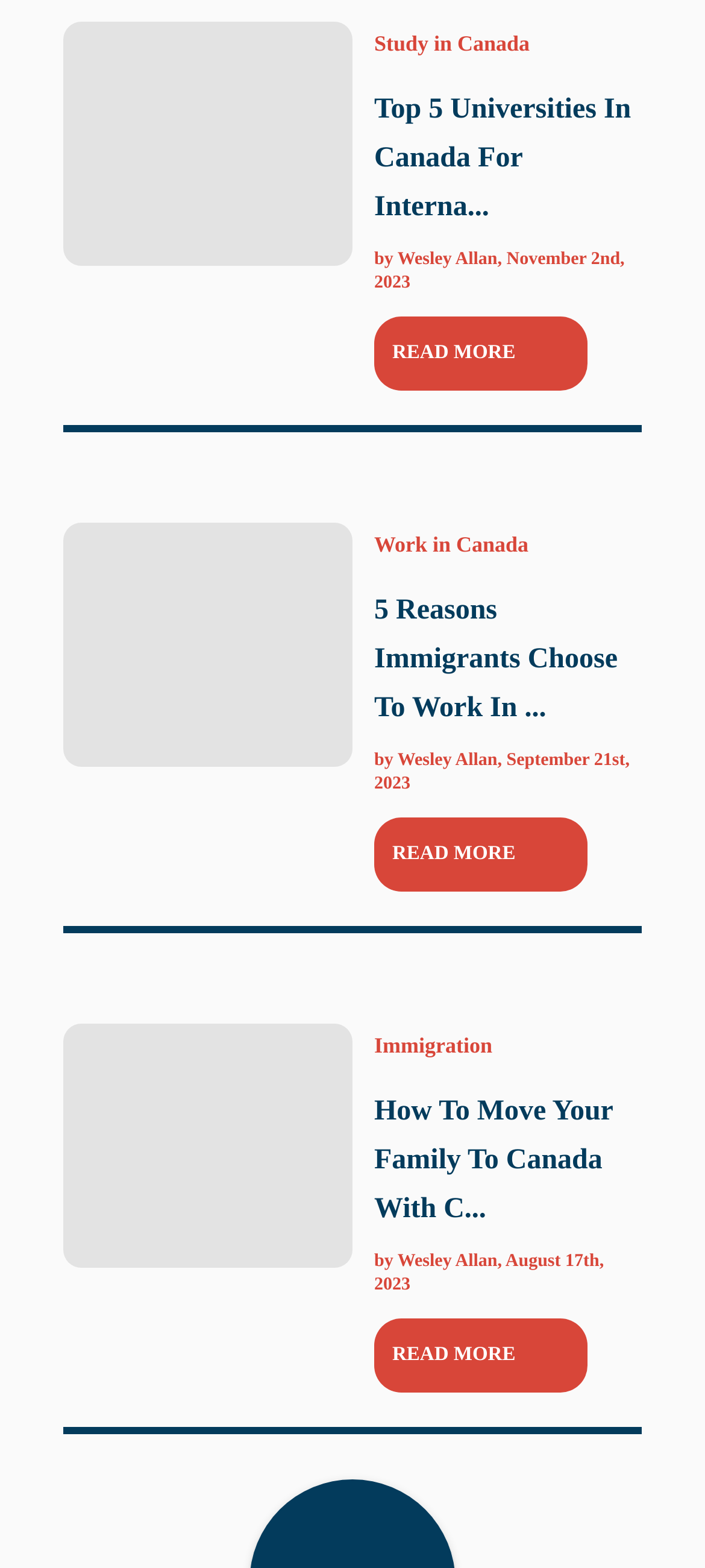Please answer the following question using a single word or phrase: Who is the author of the second article?

Wesley Allan